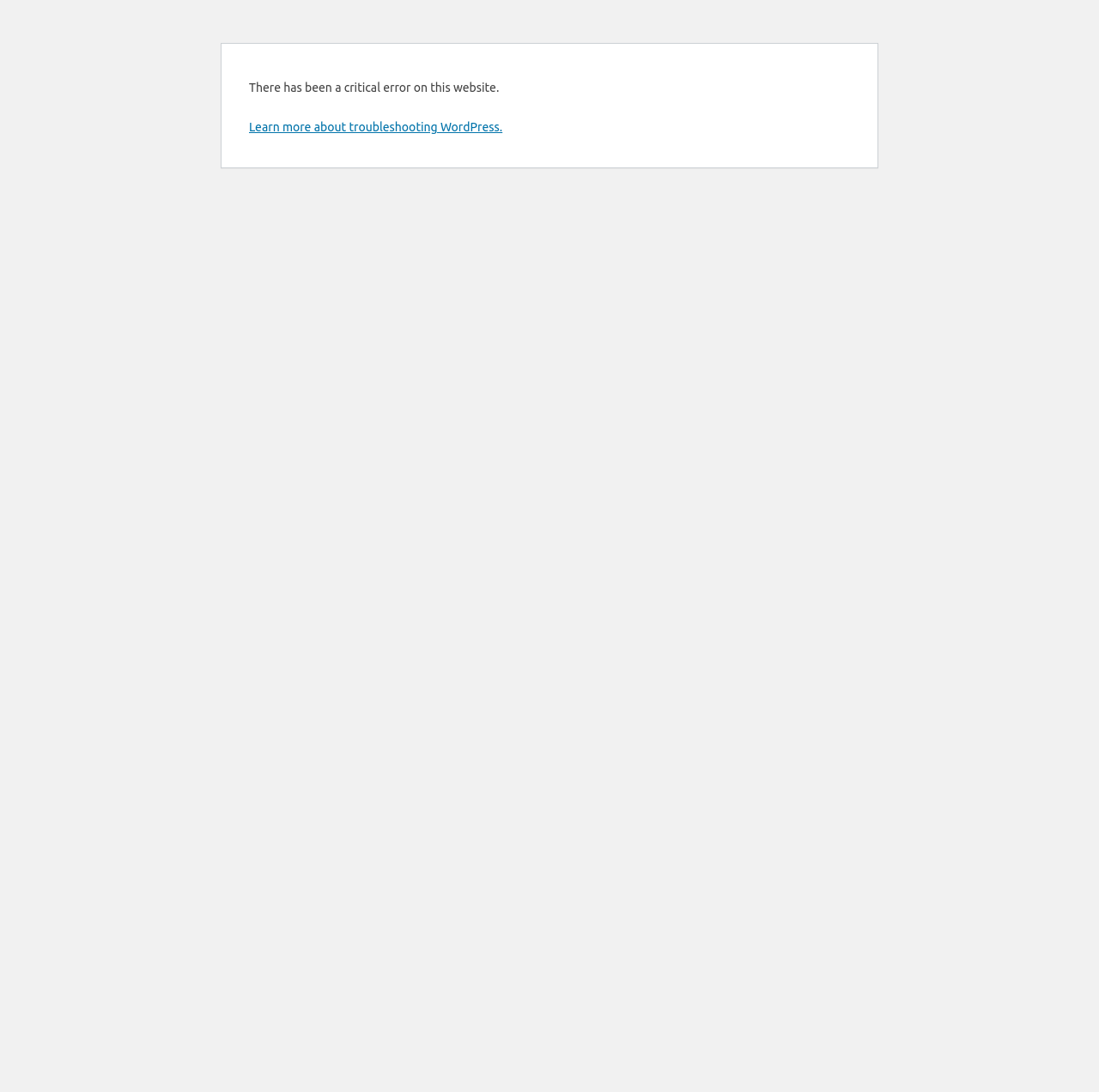Bounding box coordinates are specified in the format (top-left x, top-left y, bottom-right x, bottom-right y). All values are floating point numbers bounded between 0 and 1. Please provide the bounding box coordinate of the region this sentence describes: Learn more about troubleshooting WordPress.

[0.227, 0.11, 0.457, 0.123]